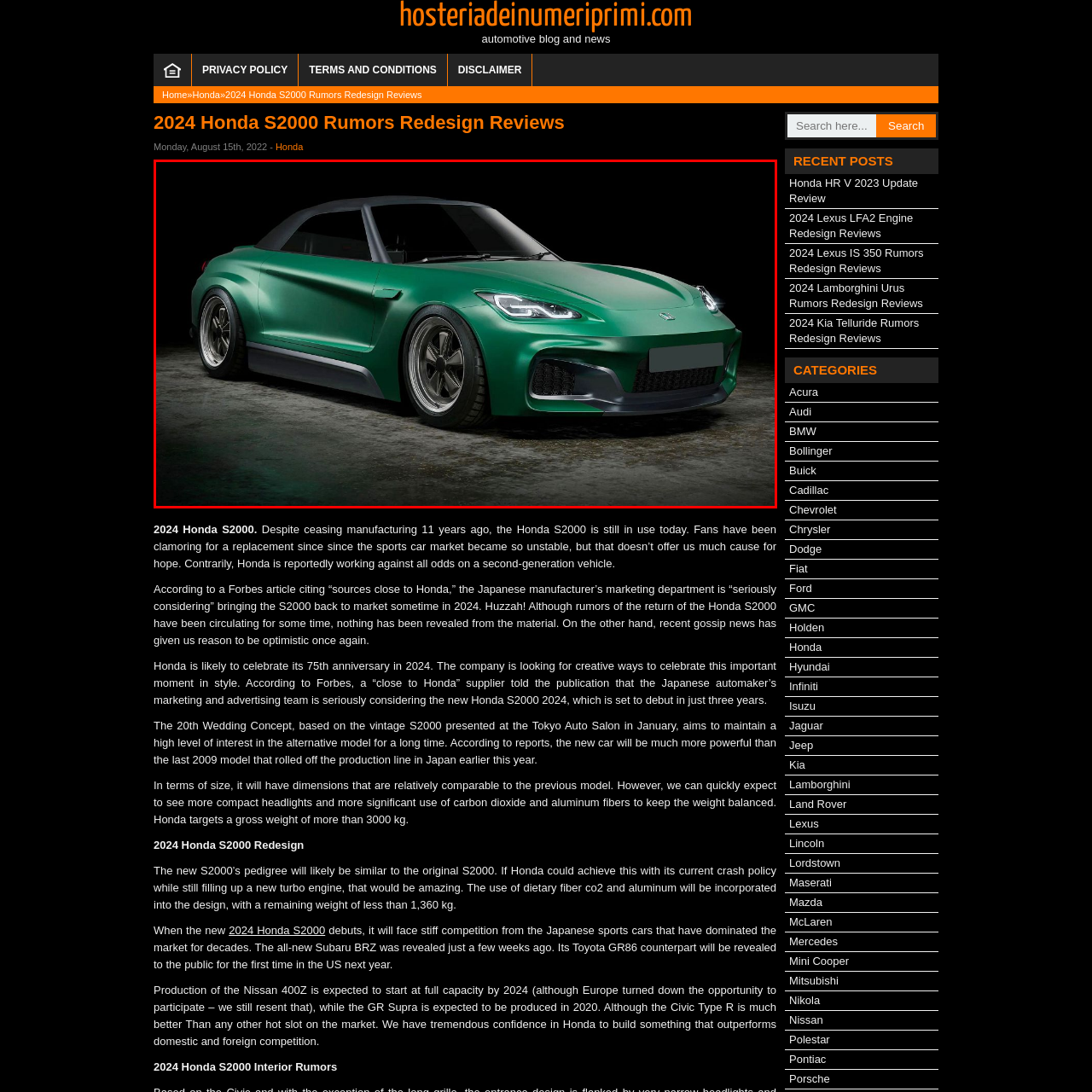Inspect the picture enclosed by the red border, What type of vehicle is shown in the image? Provide your answer as a single word or phrase.

convertible roadster